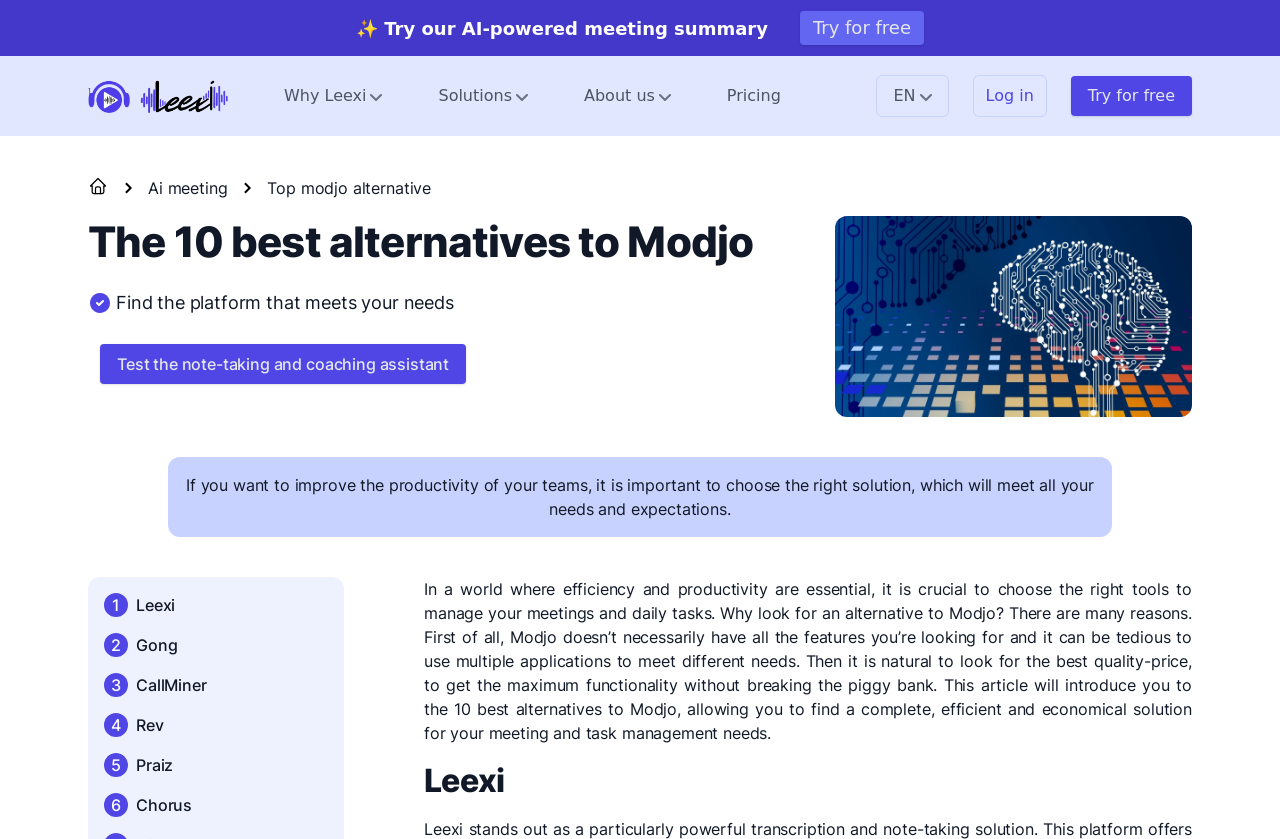Pinpoint the bounding box coordinates of the area that should be clicked to complete the following instruction: "Log in". The coordinates must be given as four float numbers between 0 and 1, i.e., [left, top, right, bottom].

[0.77, 0.1, 0.808, 0.129]